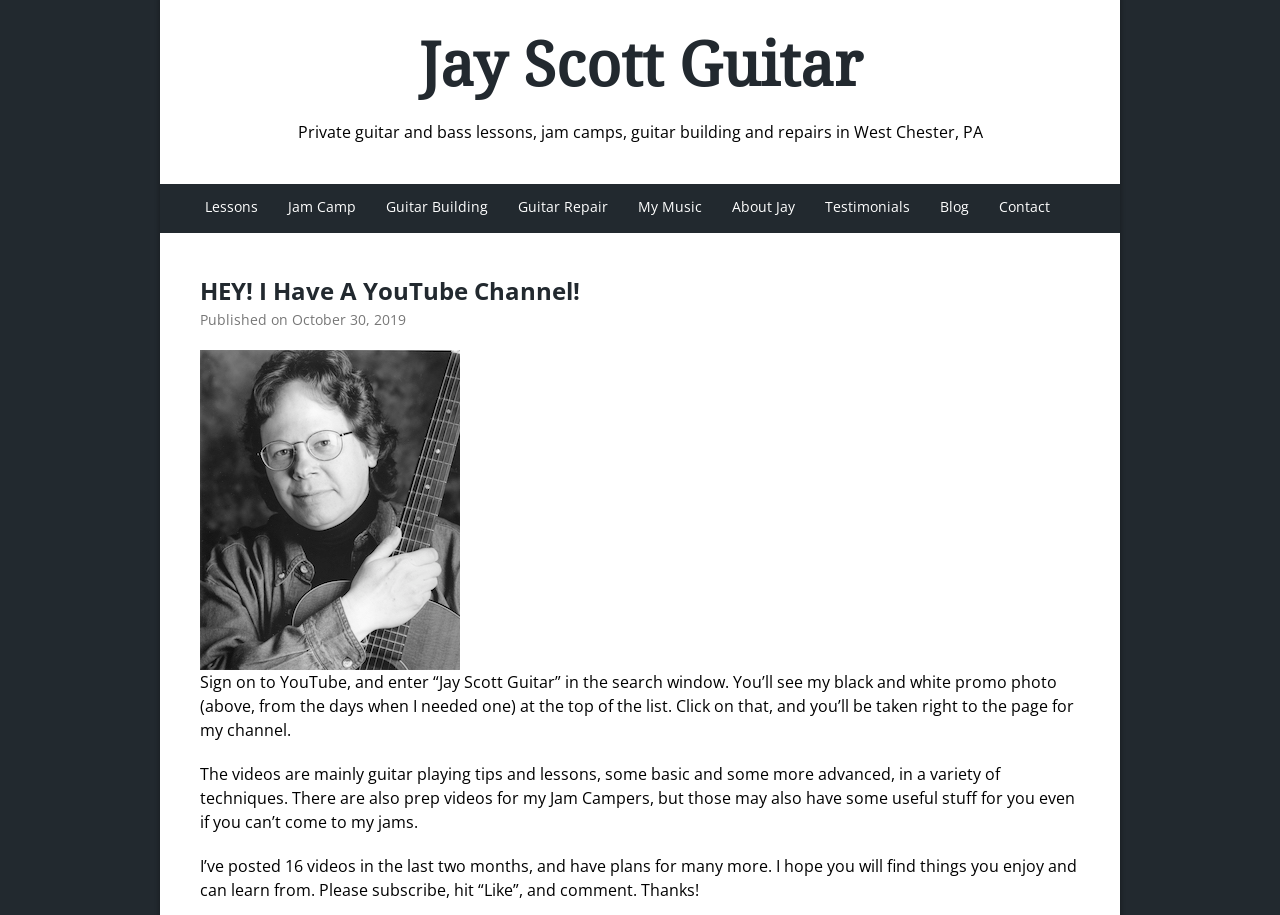Identify the primary heading of the webpage and provide its text.

Jay Scott Guitar